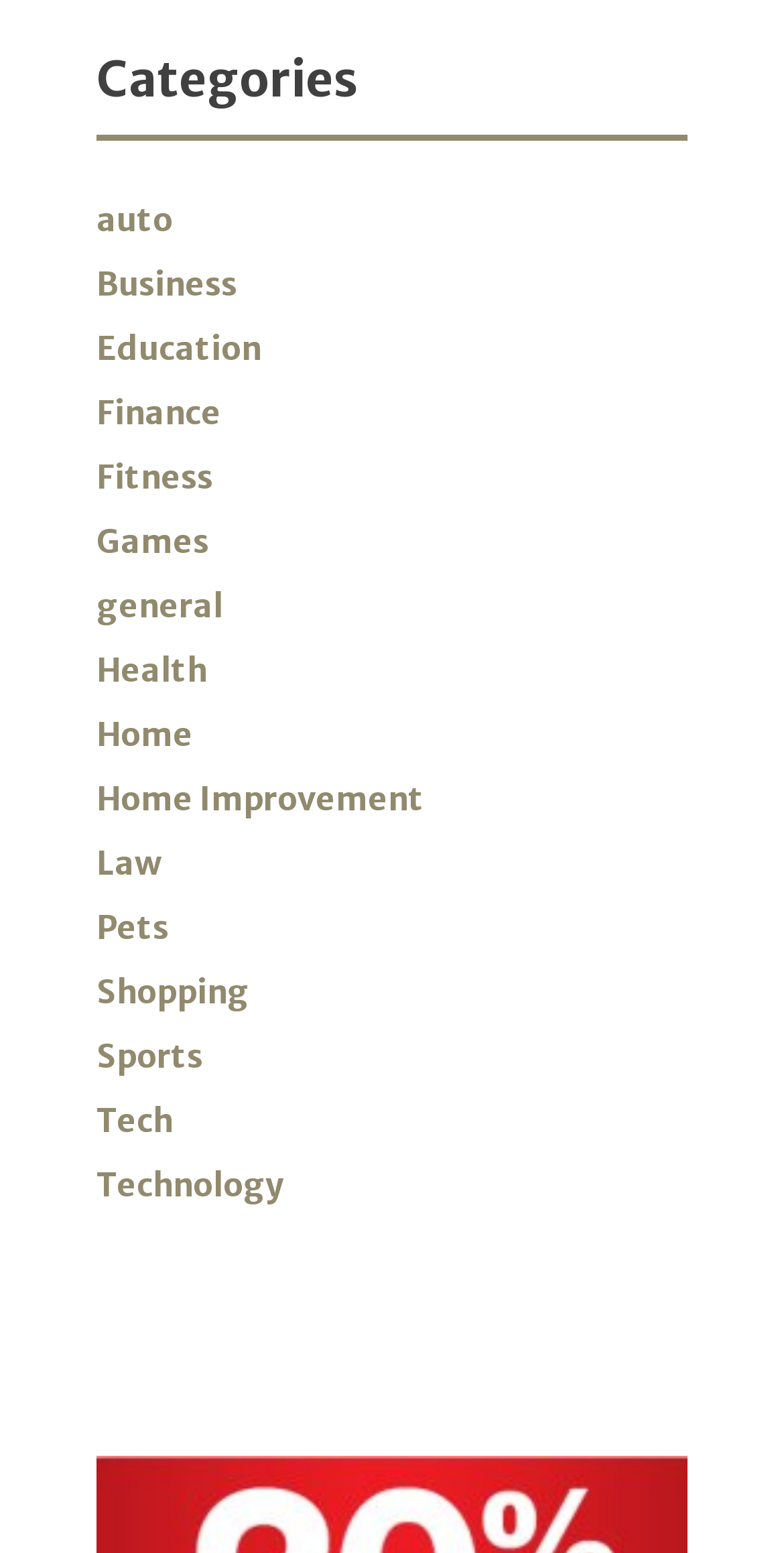Is 'Technology' a separate category from 'Tech'?
Kindly give a detailed and elaborate answer to the question.

I looked at the links under the 'Categories' heading and found that there are two separate links labeled 'Tech' and 'Technology', so they are treated as distinct categories.